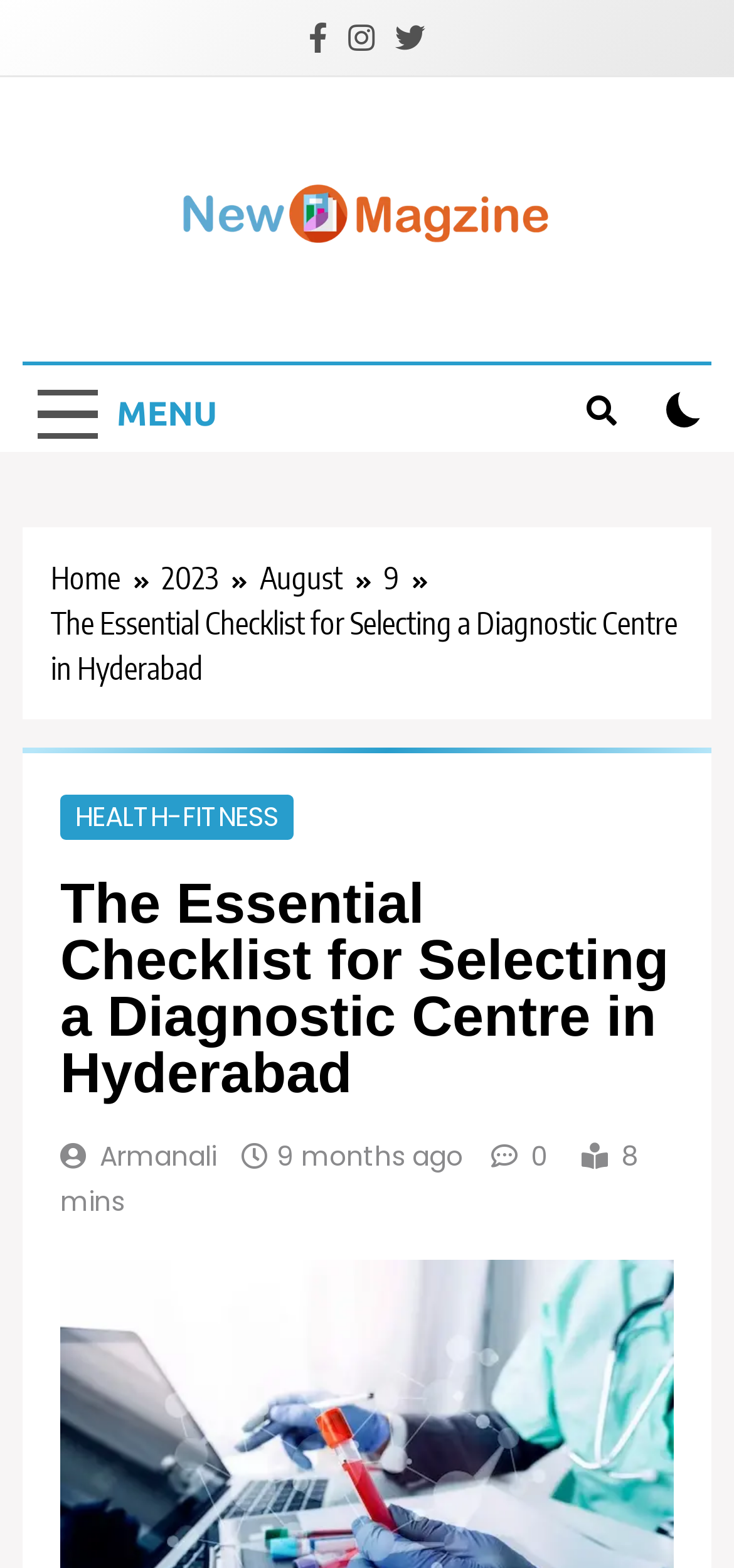Present a detailed account of what is displayed on the webpage.

The webpage appears to be an article or blog post titled "The Essential Checklist for Selecting a Diagnostic Centre in Hyderabad" on a website called "New Magzine". 

At the top of the page, there are three social media links, represented by icons, positioned horizontally next to each other. To the right of these icons, the website's logo "New Magzine" is displayed, accompanied by a text "New Magazine" below it. 

On the top left, there is a "MENU" button, and to its right, a search icon button. On the top right, there is a checkbox and another icon button. 

Below these elements, a navigation section labeled "Breadcrumbs" is present, displaying a hierarchical path of links, including "Home", "2023", "August", and "9". 

The main content of the webpage is an article with a heading that matches the title of the webpage. The article has several links, including "HEALTH-FITNESS", "Armanali", and "9 months ago", which also contains a timestamp. The article's reading time, "8 mins", is displayed at the bottom.